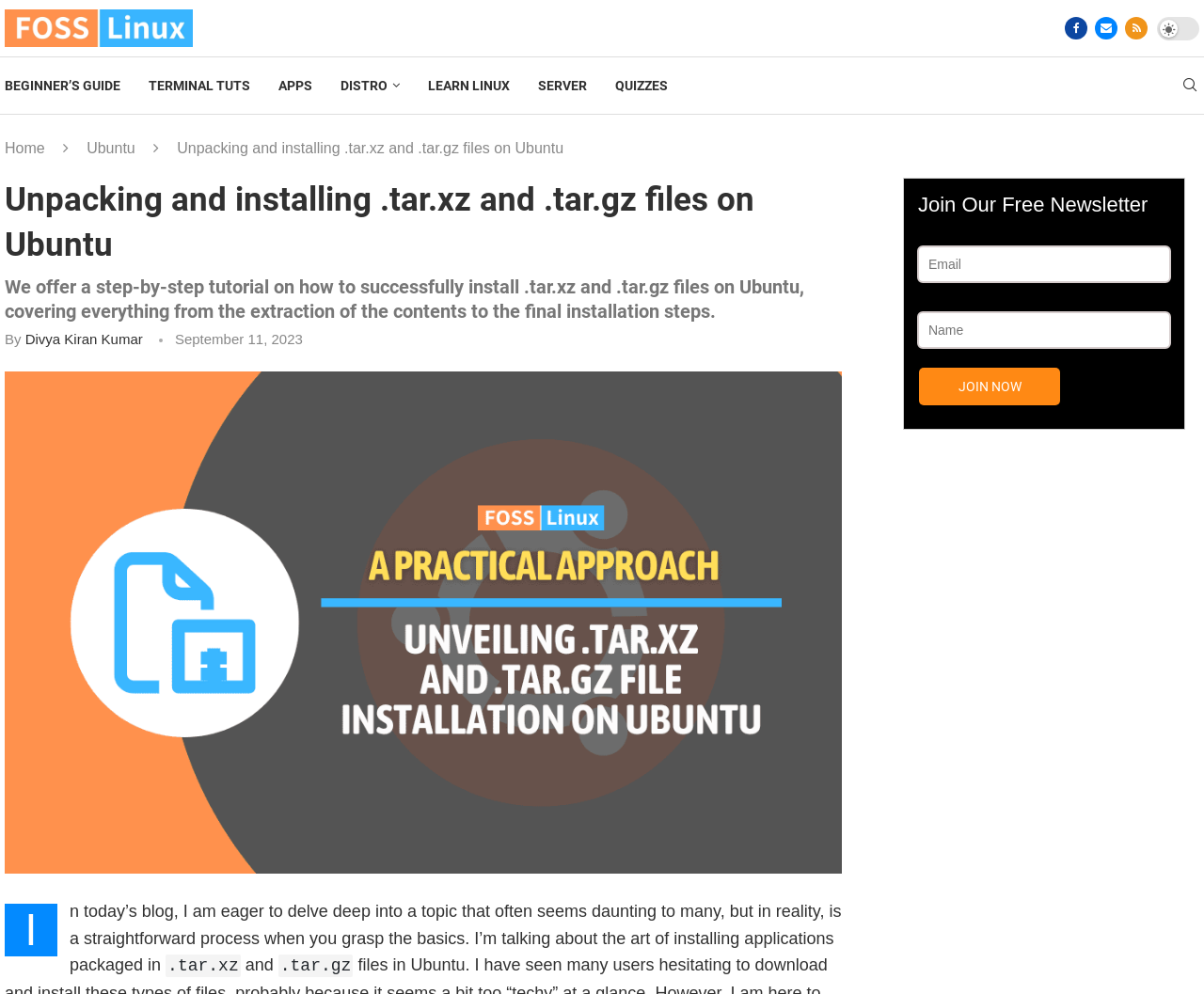What type of files are being discussed in the tutorial?
Based on the image, provide your answer in one word or phrase.

.tar.xz and .tar.gz files